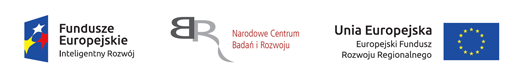Craft a detailed explanation of the image.

The image features a horizontal arrangement of logos representing European funding and research initiatives. On the left is the logo for "Fundusze Europejskie" (European Funds), which highlights intelligent growth, characterized by a colorful emblem of a star and an interlocking design. Next is the logo of "Narodowe Centrum Badań i Rozwoju" (National Centre for Research and Development), represented with a stylized letter 'B' and accompanied by its full name in a sleek, modern font. To the right is the logo of "Unia Europejska" (European Union), which incorporates the iconic blue flag adorned with yellow stars, symbolizing unity among European nations, alongside a text indicating its role as the European Regional Development Fund. This image collectively emphasizes the collaboration and support provided by these entities in fostering research and development across Europe.